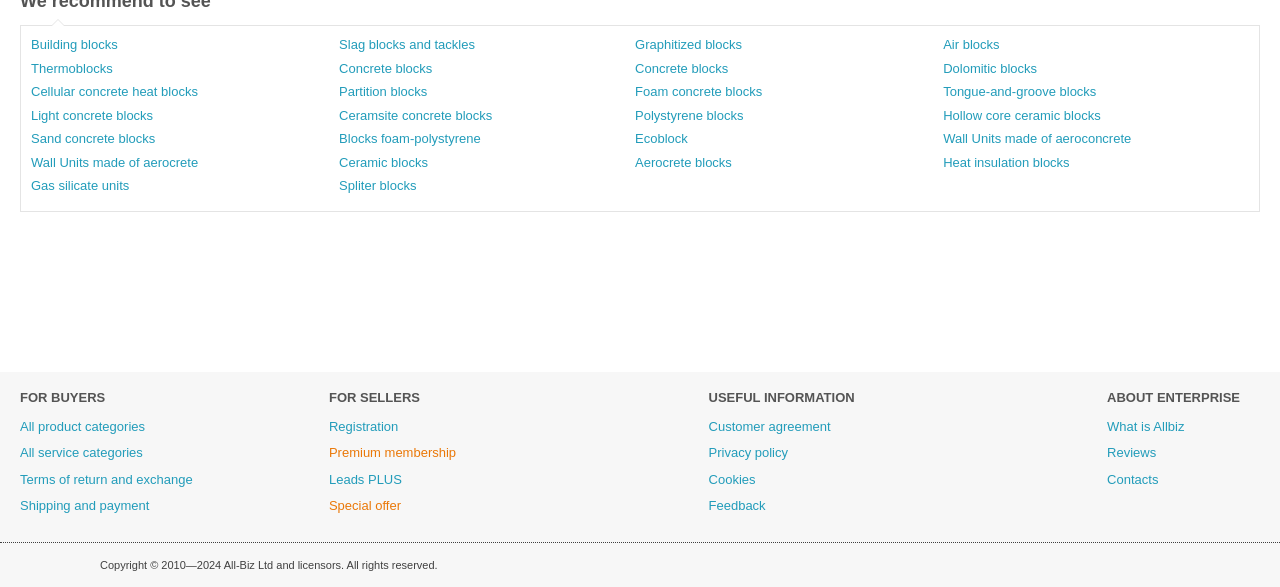Return the bounding box coordinates of the UI element that corresponds to this description: "Hollow core ceramic blocks". The coordinates must be given as four float numbers in the range of 0 and 1, [left, top, right, bottom].

[0.737, 0.184, 0.86, 0.209]